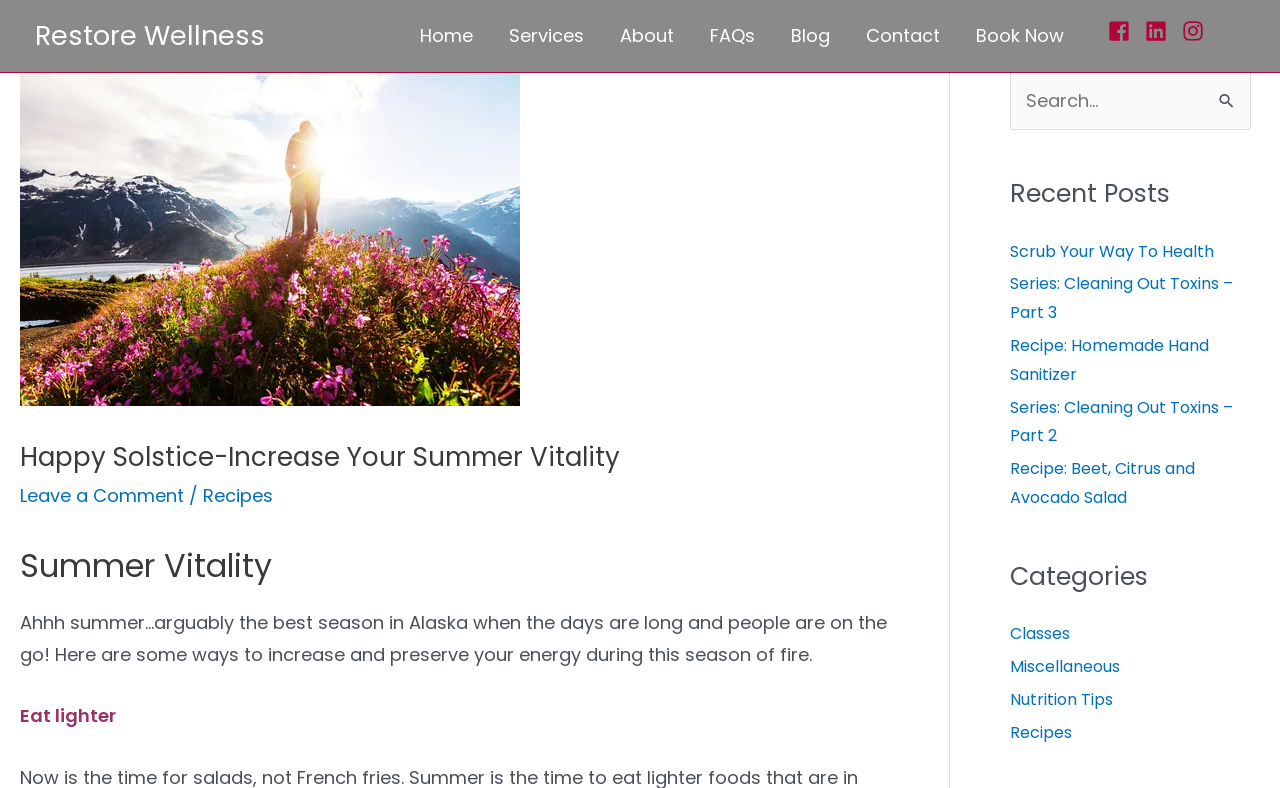Please provide a comprehensive answer to the question below using the information from the image: What is the purpose of the search bar?

The search bar is located in the top-right corner of the webpage, and it has a placeholder text 'Search for:'. This suggests that the purpose of the search bar is to allow users to search for specific content within the website.